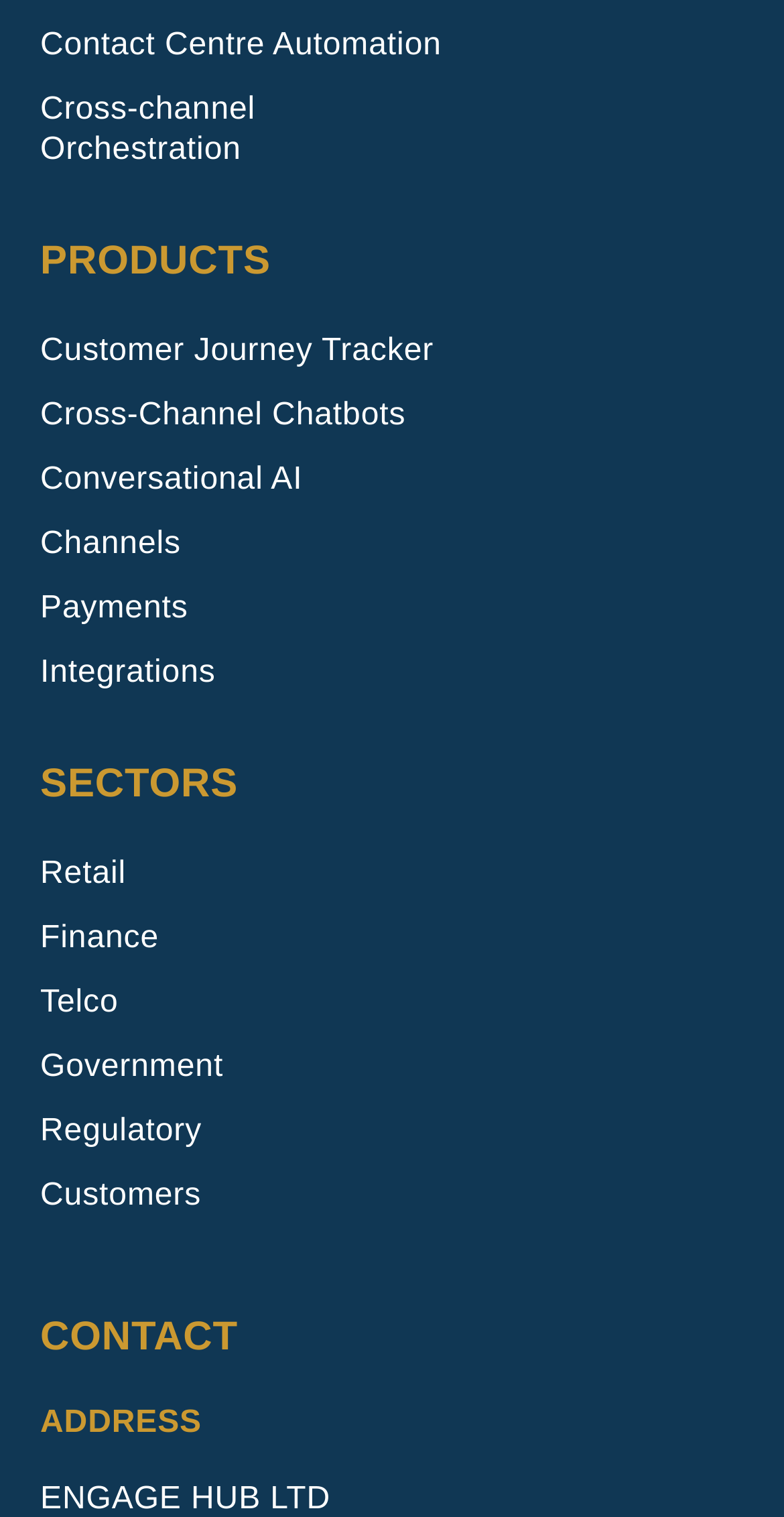Find the bounding box coordinates for the area that should be clicked to accomplish the instruction: "Learn about ENGAGE HUB LTD".

[0.051, 0.977, 0.421, 0.999]